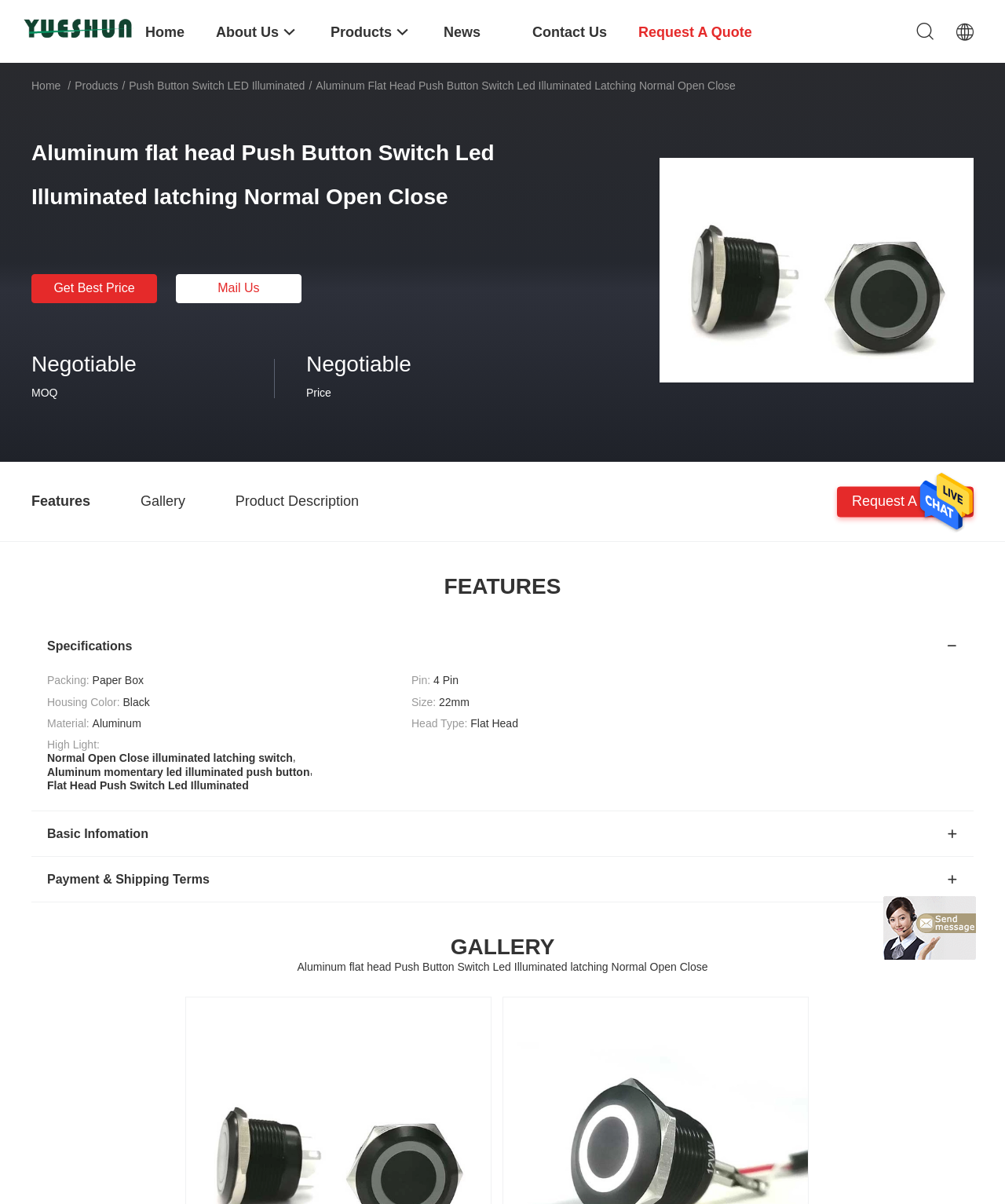Offer a detailed explanation of the webpage layout and contents.

This webpage is about a product called "Aluminum flat head Push Button Switch Led Illuminated latching Normal Open Close" from a Chinese company, Yueqing Yueshun Electric Co., Ltd. At the top of the page, there is a navigation menu with links to "Home", "About Us", "Products", "News", "Contact Us", and "Request A Quote". Below the navigation menu, there is a heading with the product name, followed by a button to "Get Best Price" and another button to "Mail Us".

On the left side of the page, there is a section with product information, including the product name, a description, and specifications such as "Negotiable" price, "MOQ", and "Price". Below this section, there are links to "Features", "Gallery", and "Product Description".

In the middle of the page, there is a large image of the product, with a link to "Request A Quote" below it. To the right of the image, there is a section with product features, including "Specifications", "Packing", "Pin", "Housing Color", "Size", "Material", "Head Type", and "High Light". Below this section, there are three headings describing the product, including "Normal Open Close illuminated latching switch", "Aluminum momentary led illuminated push button", and "Flat Head Push Switch Led Illuminated".

At the bottom of the page, there are sections with "Basic Infomation", "Payment & Shipping Terms", and "GALLERY", with a large heading and a static text describing the product. There is also a button to "Send Message" at the bottom right corner of the page.